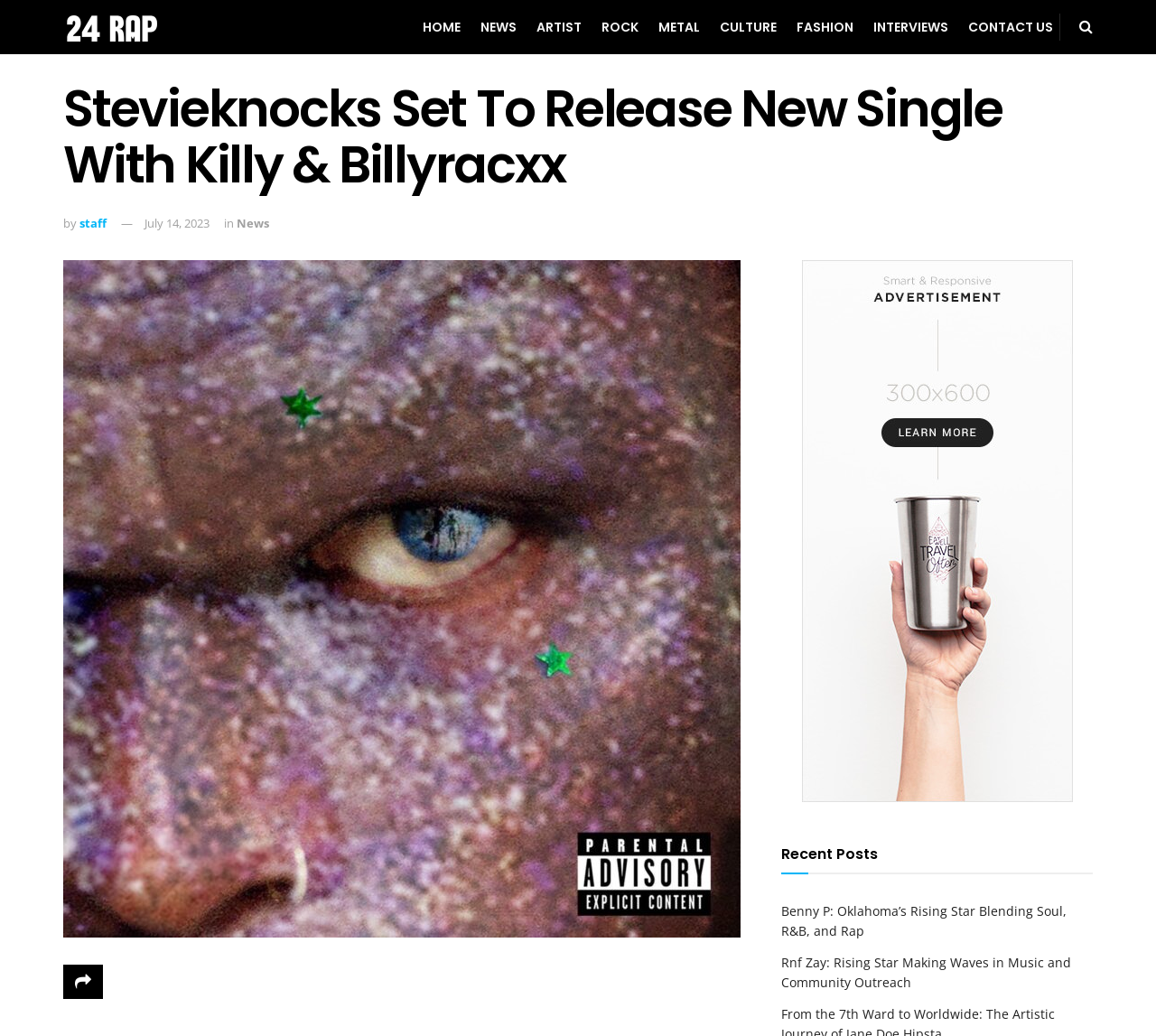Using the element description provided, determine the bounding box coordinates in the format (top-left x, top-left y, bottom-right x, bottom-right y). Ensure that all values are floating point numbers between 0 and 1. Element description: Contact us

[0.838, 0.0, 0.911, 0.052]